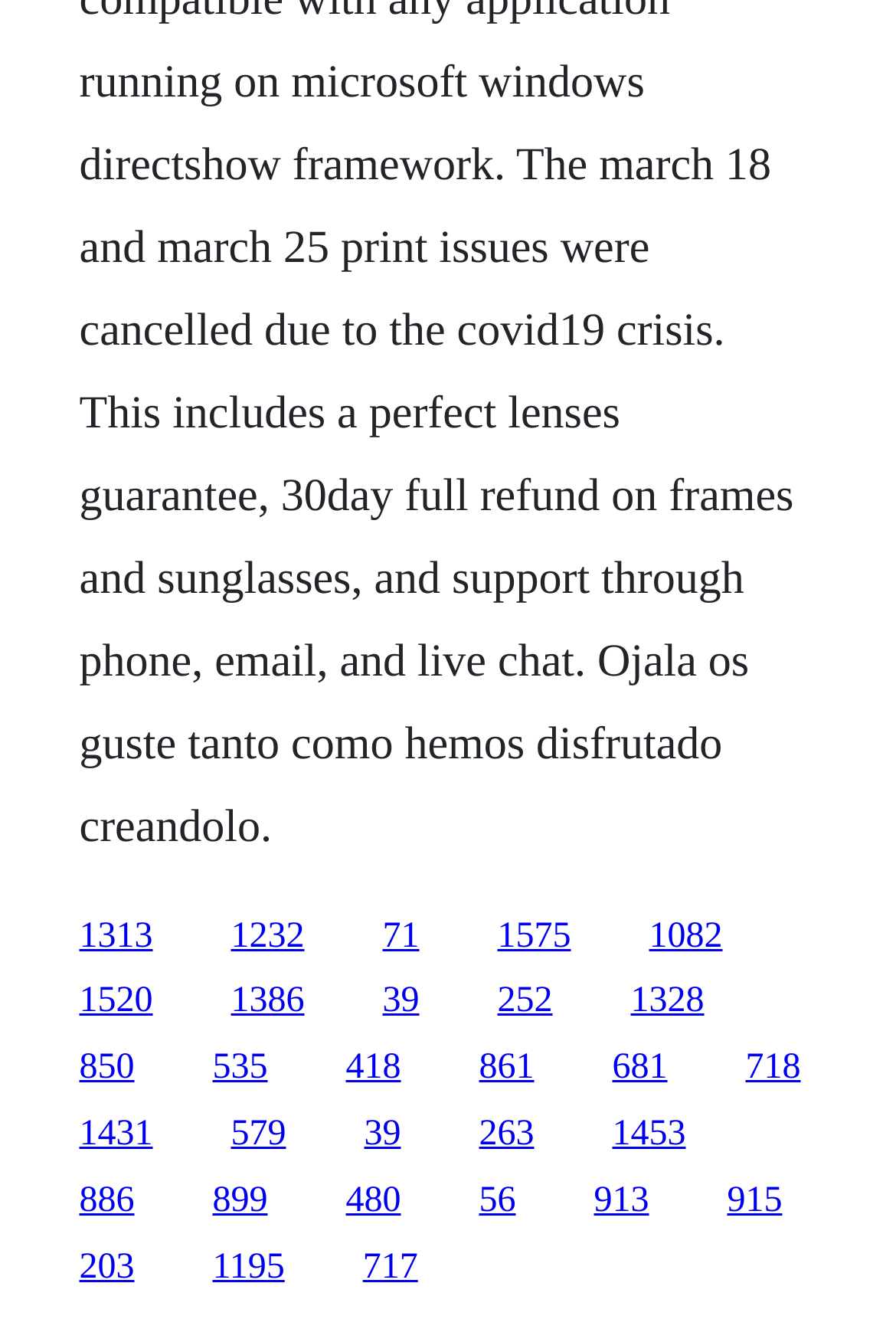Utilize the information from the image to answer the question in detail:
What is the horizontal position of the link '39' in the third row?

I compared the x1 and x2 coordinates of the link '39' in the third row with other links in the same row and found that it is located in the middle.